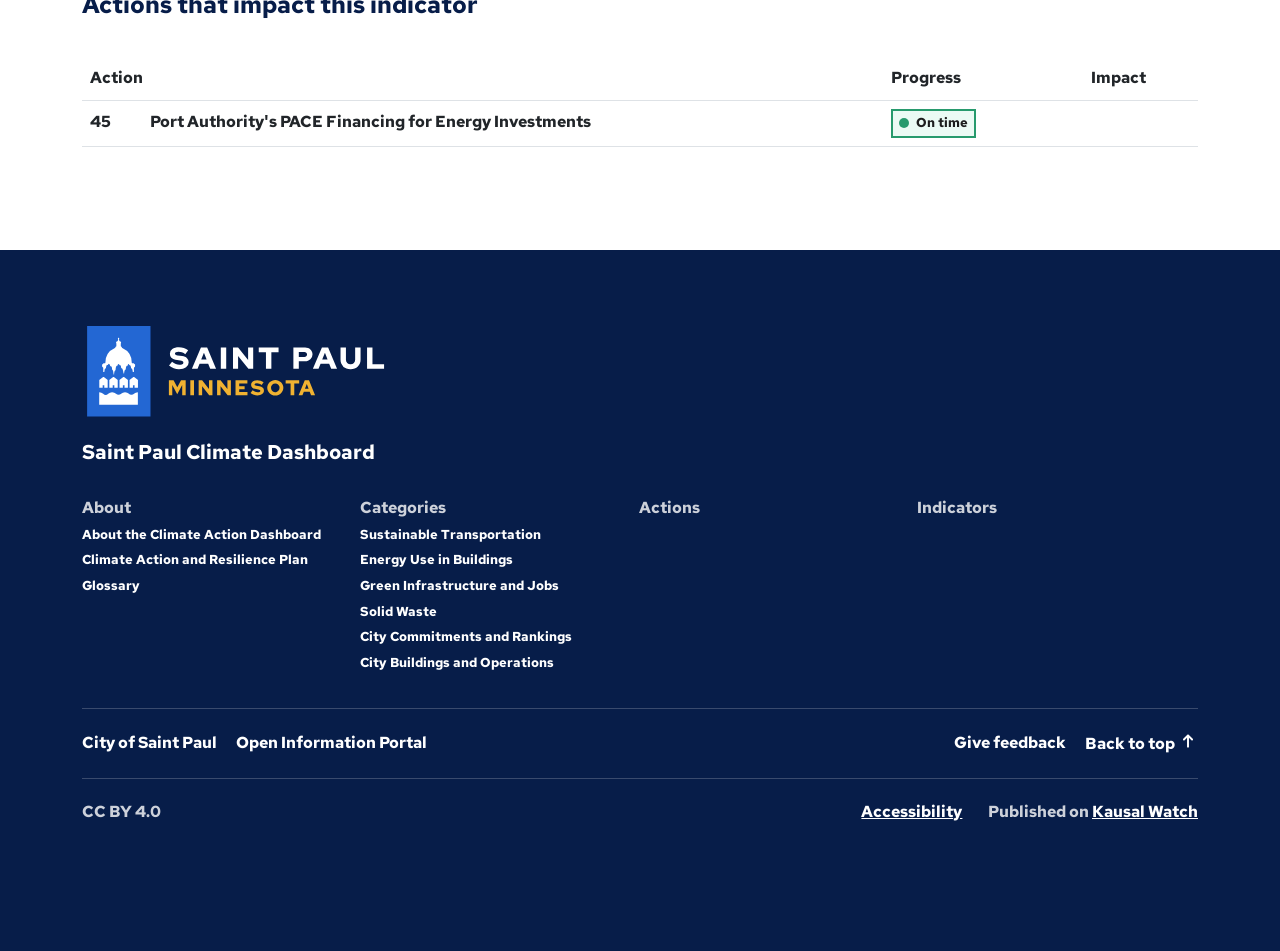What is the license type mentioned at the bottom left?
Look at the image and respond with a one-word or short-phrase answer.

CC BY 4.0